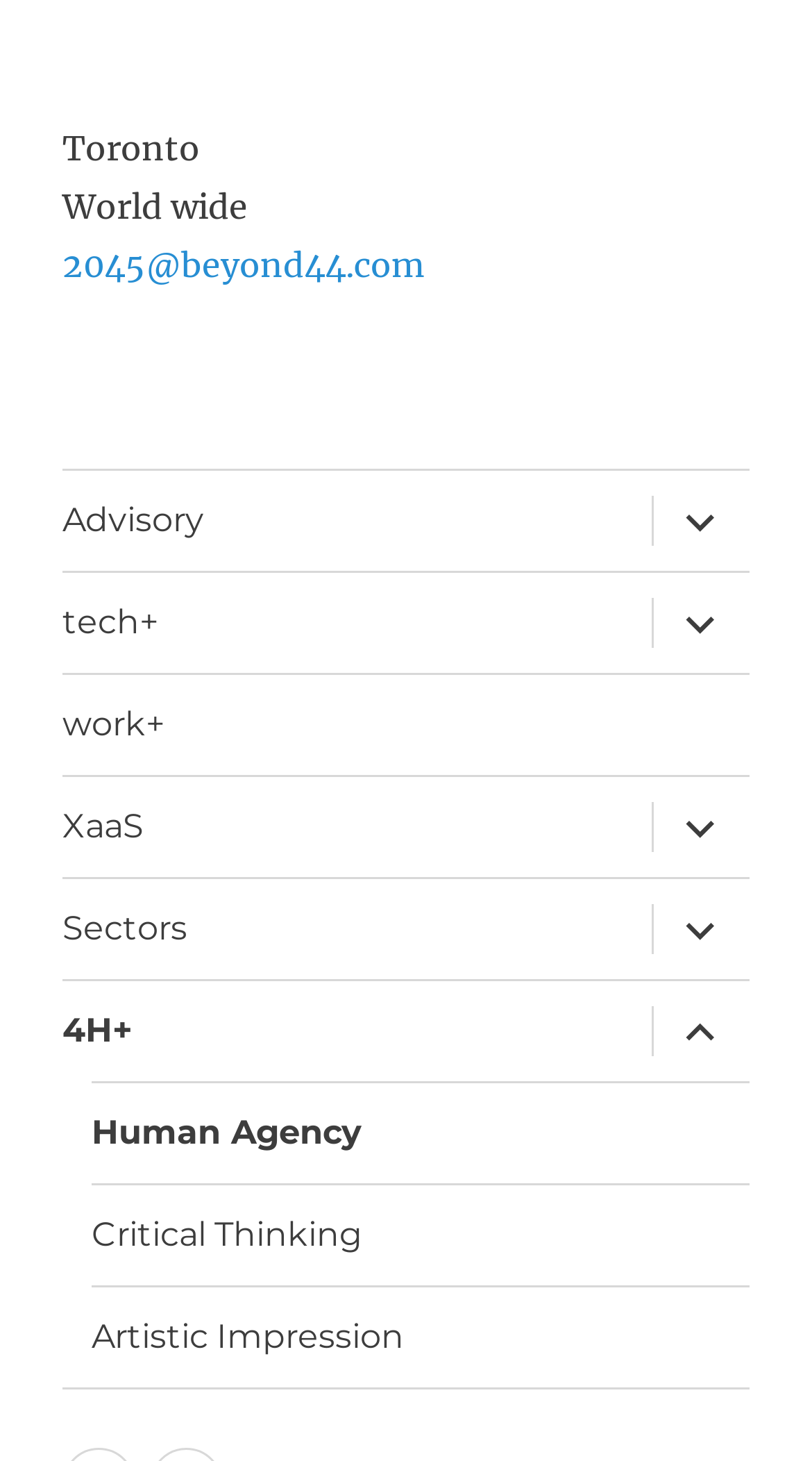Please identify the bounding box coordinates of the area that needs to be clicked to fulfill the following instruction: "Expand child menu of tech+."

[0.8, 0.392, 0.923, 0.46]